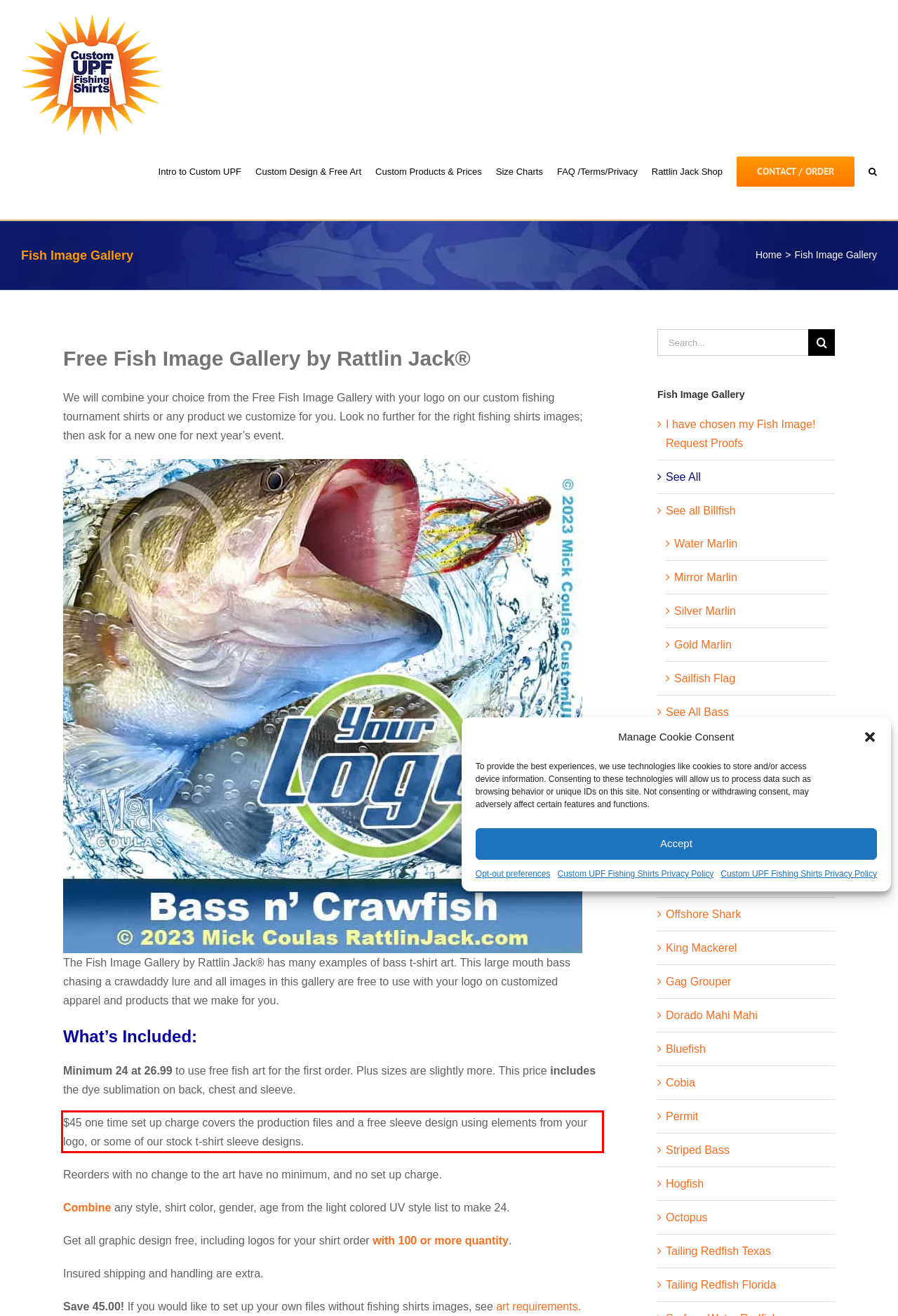Using the provided screenshot of a webpage, recognize and generate the text found within the red rectangle bounding box.

$45 one time set up charge covers the production files and a free sleeve design using elements from your logo, or some of our stock t-shirt sleeve designs.